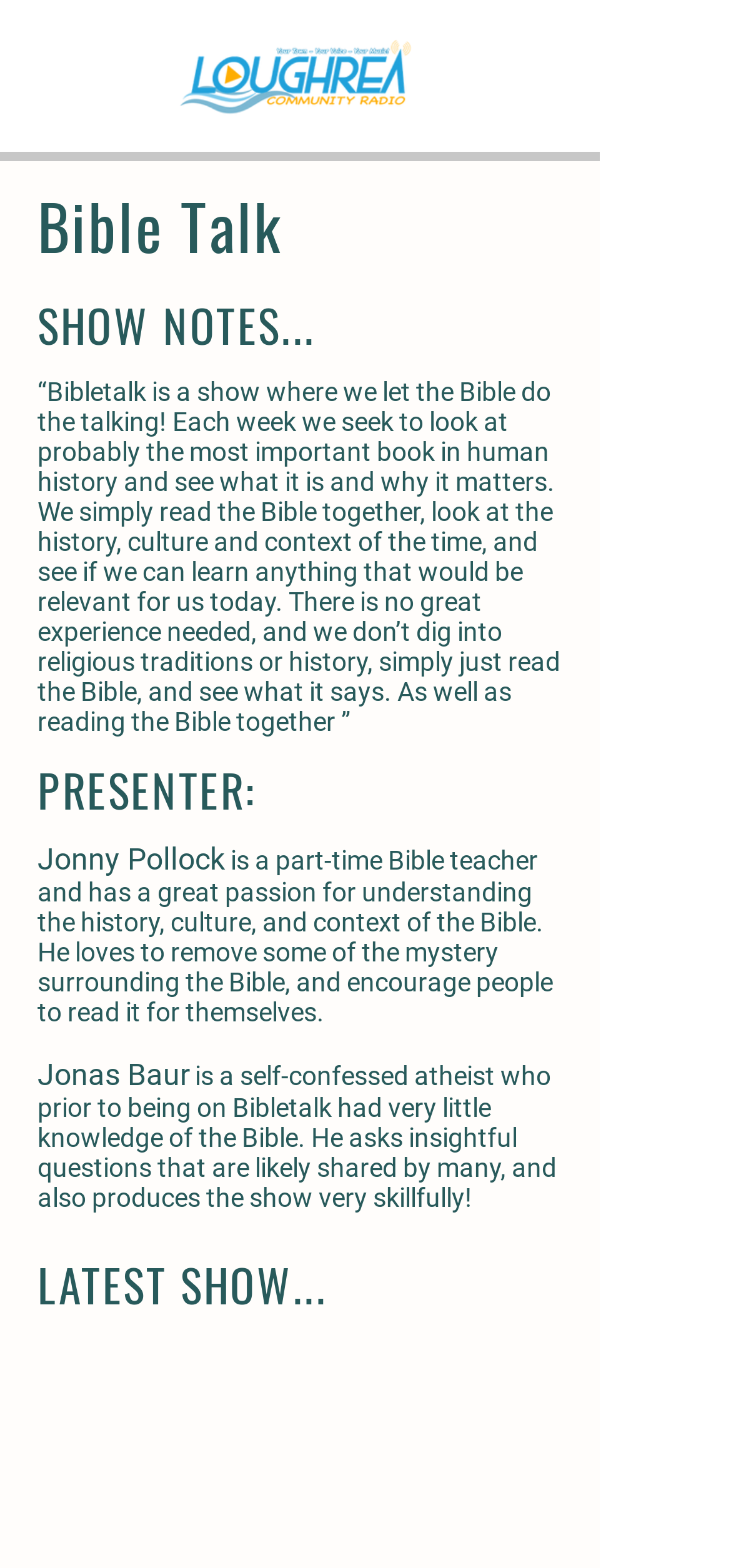Using the webpage screenshot and the element description alt="John & Vivien Ellis", determine the bounding box coordinates. Specify the coordinates in the format (top-left x, top-left y, bottom-right x, bottom-right y) with values ranging from 0 to 1.

None